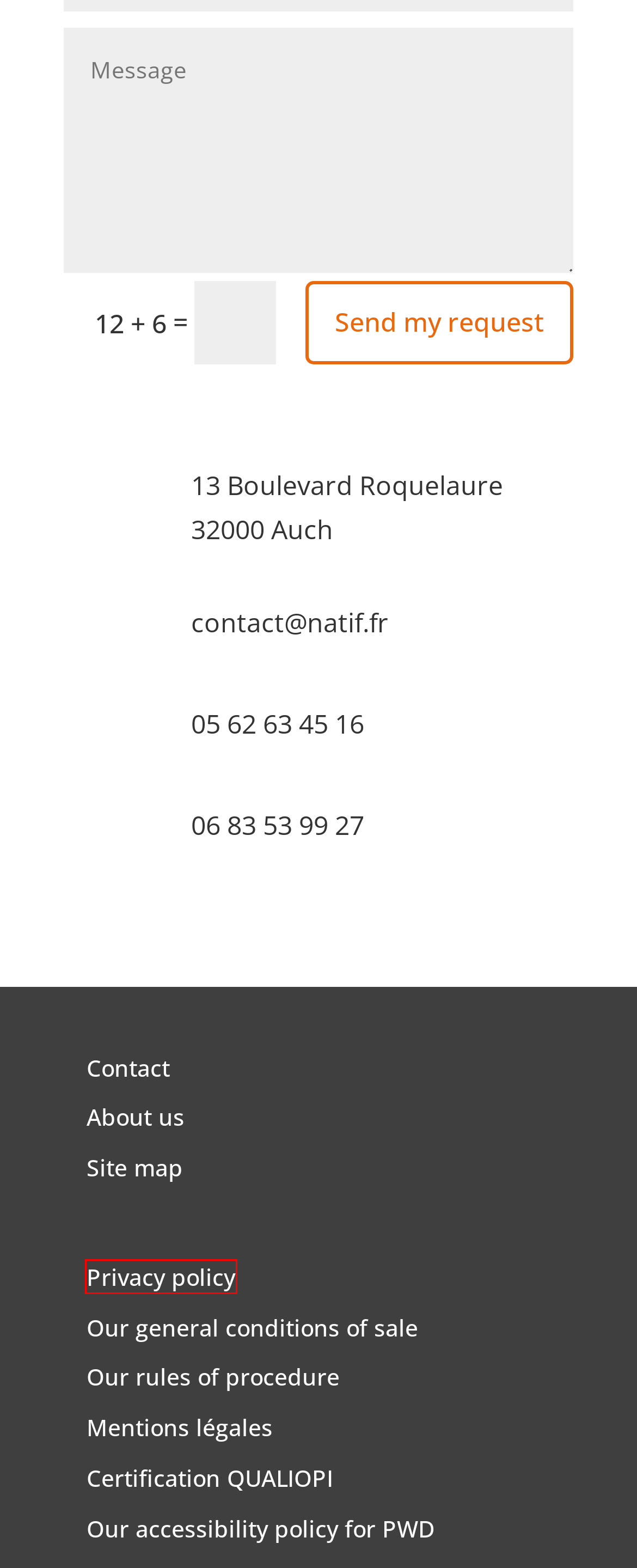Given a webpage screenshot with a red bounding box around a UI element, choose the webpage description that best matches the new webpage after clicking the element within the bounding box. Here are the candidates:
A. Plan du site - Natif
B. Notre règlement intérieur - Natif
C. Nos conditions générales de vente - Natif
D. Contact - Natif
E. Certification QUALIOPI - Natif
F. Notre politique d'accessibilité aux PSH - Natif
G. Politique de confidentialité - Natif
H. Mentions légales - Natif

G